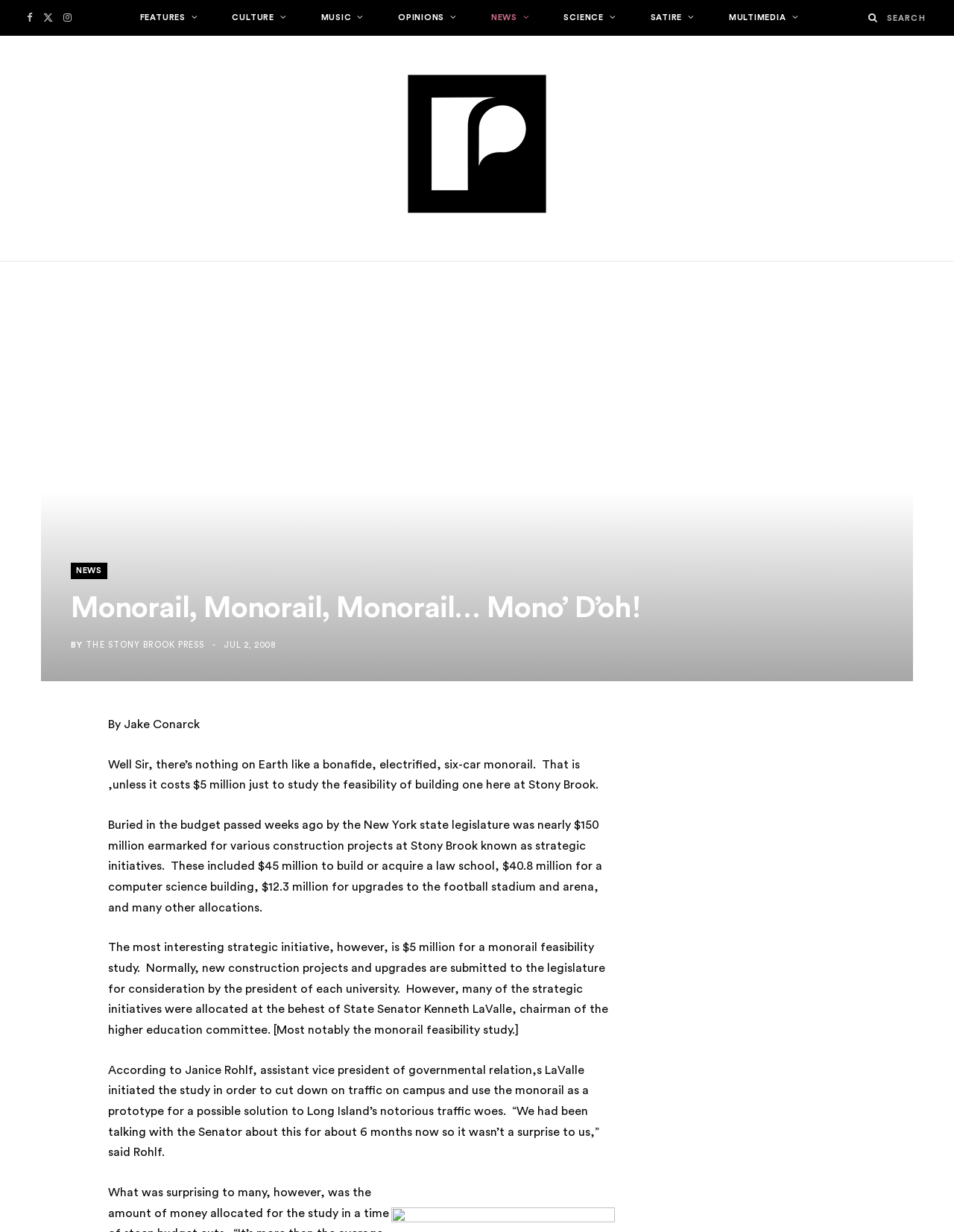Please find and give the text of the main heading on the webpage.

Monorail, Monorail, Monorail… Mono’ D’oh!